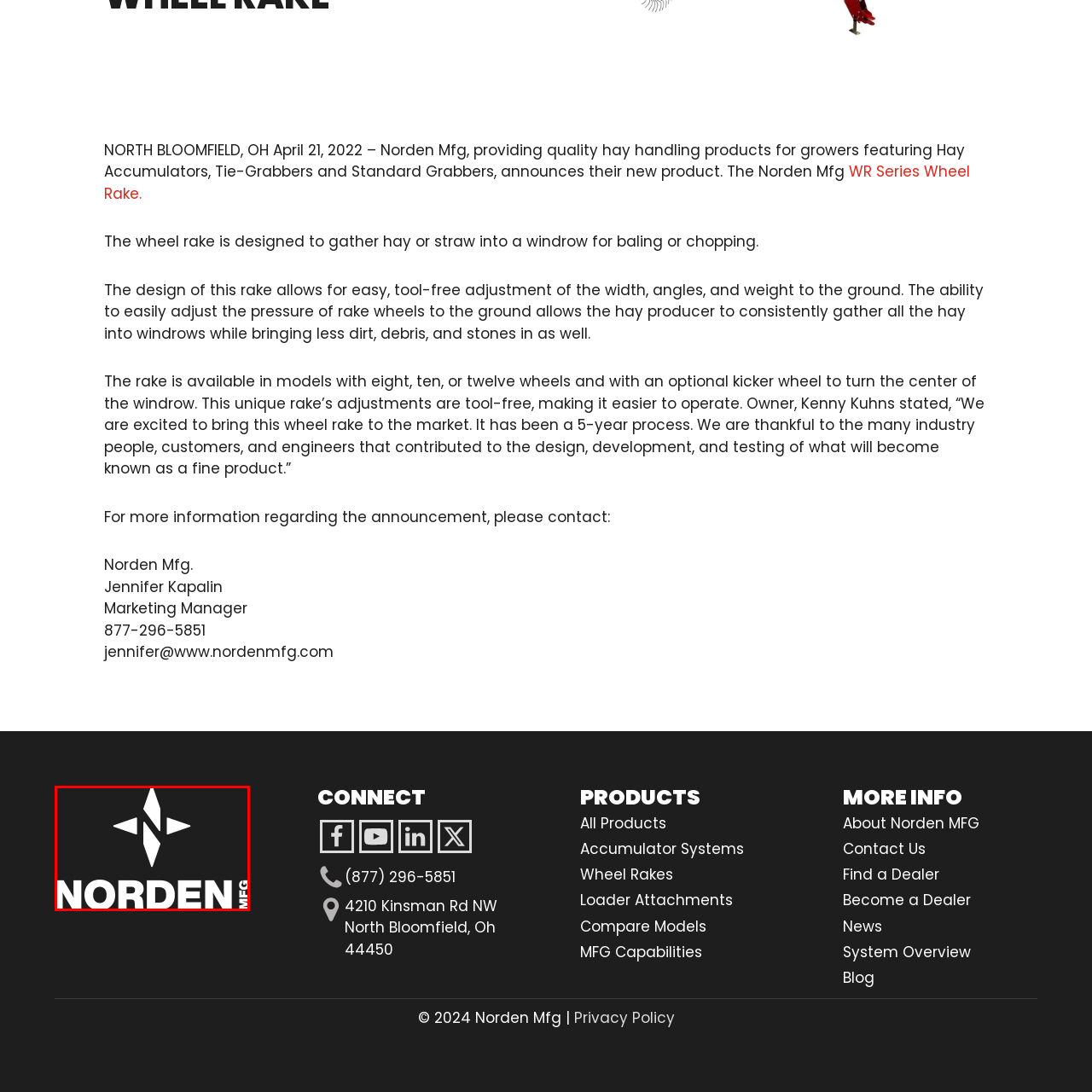What type of equipment does Norden Manufacturing produce?
Refer to the image highlighted by the red box and give a one-word or short-phrase answer reflecting what you see.

Hay handling products